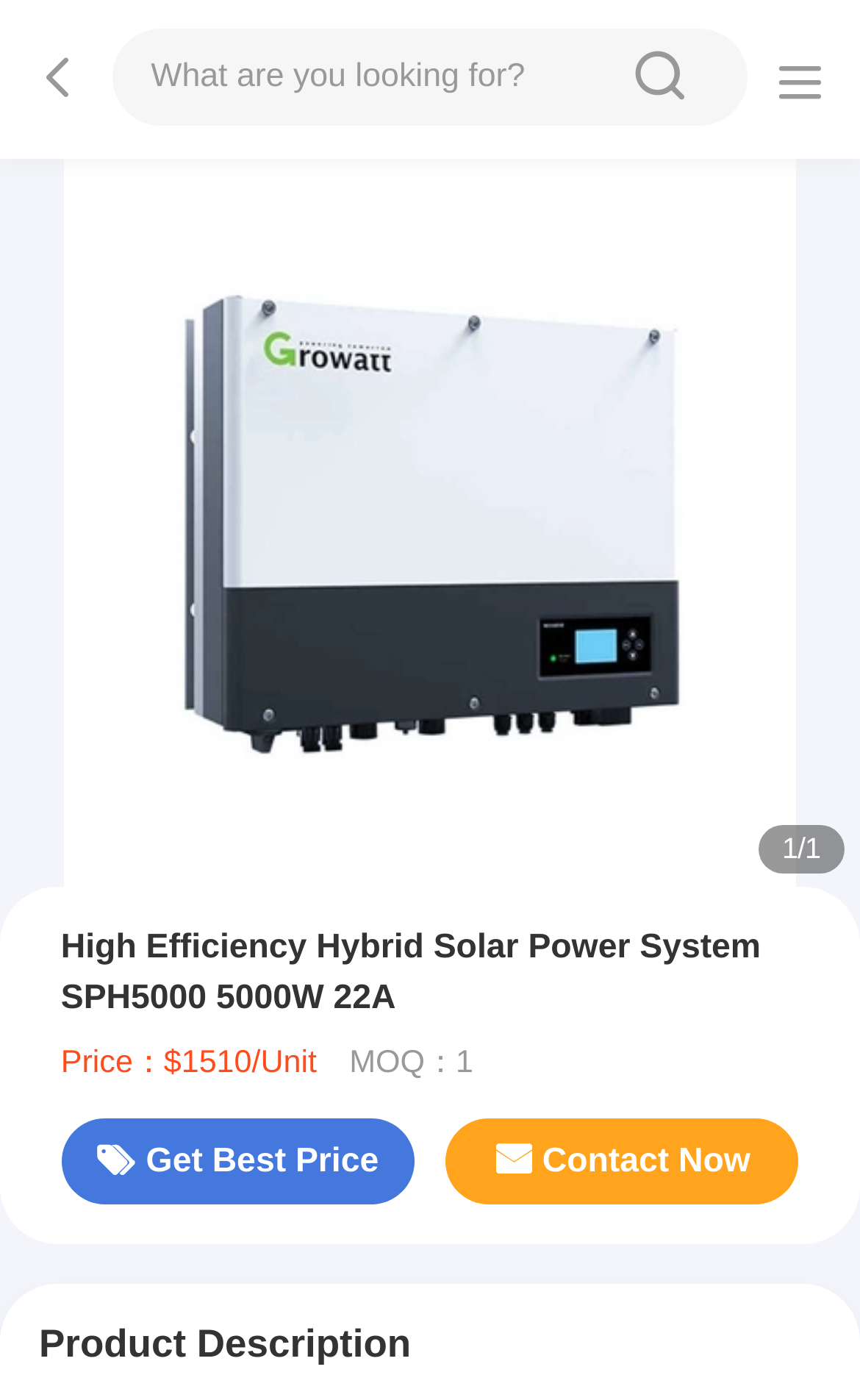Given the element description "Cloudflare", identify the bounding box of the corresponding UI element.

None